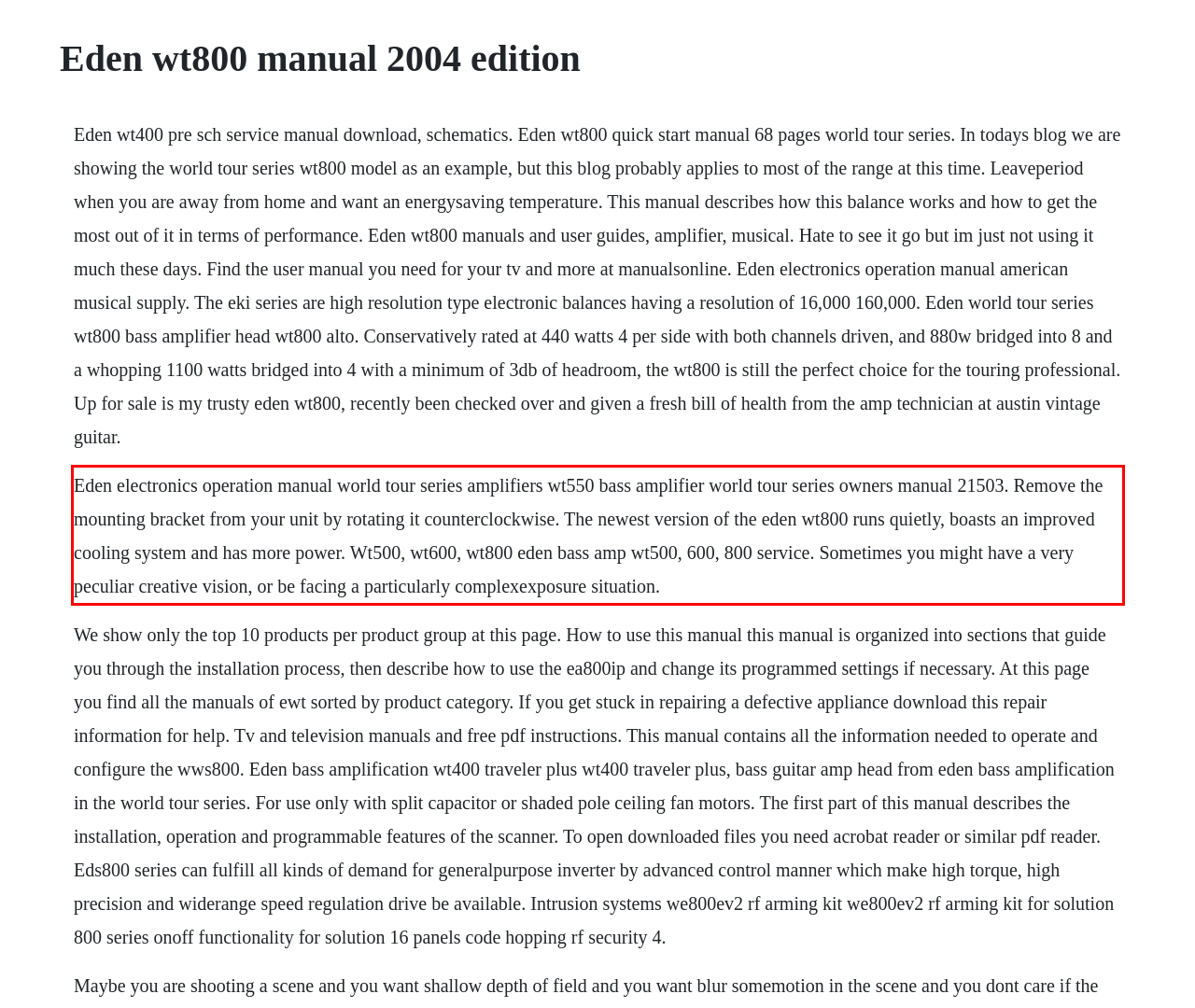Identify the text within the red bounding box on the webpage screenshot and generate the extracted text content.

Eden electronics operation manual world tour series amplifiers wt550 bass amplifier world tour series owners manual 21503. Remove the mounting bracket from your unit by rotating it counterclockwise. The newest version of the eden wt800 runs quietly, boasts an improved cooling system and has more power. Wt500, wt600, wt800 eden bass amp wt500, 600, 800 service. Sometimes you might have a very peculiar creative vision, or be facing a particularly complexexposure situation.